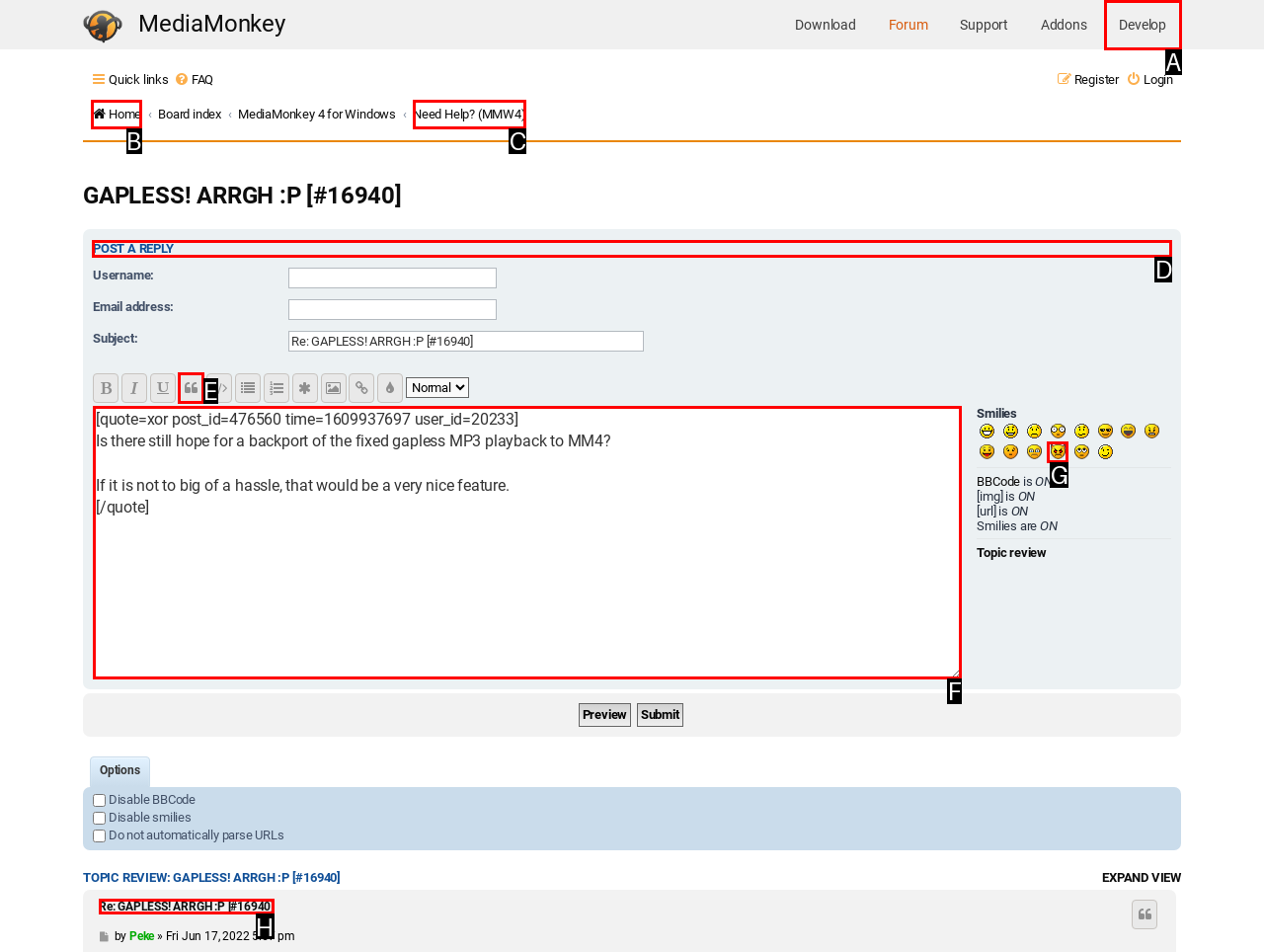Point out the letter of the HTML element you should click on to execute the task: Click the 'Post a reply' button
Reply with the letter from the given options.

D